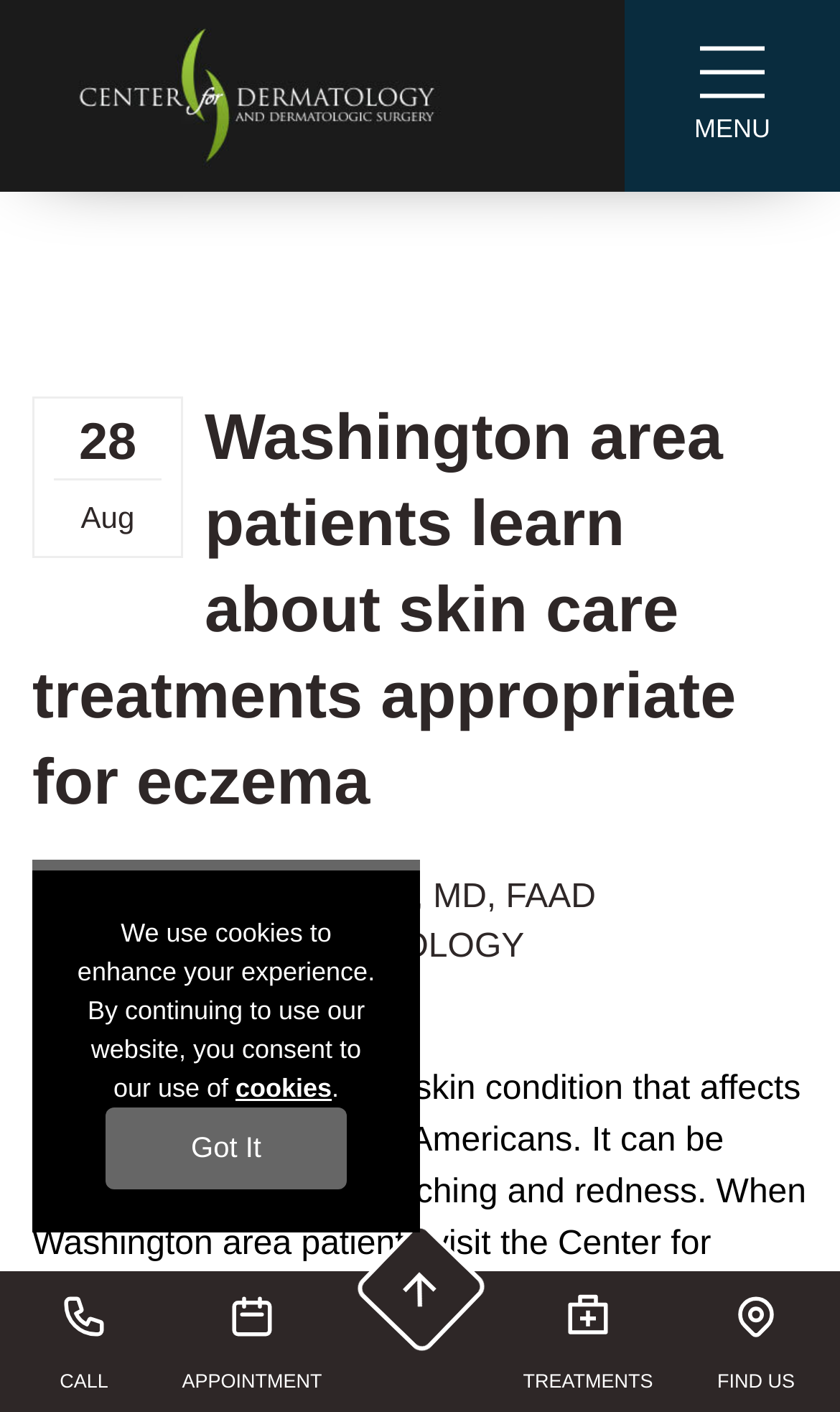For the given element description Recommended Products, determine the bounding box coordinates of the UI element. The coordinates should follow the format (top-left x, top-left y, bottom-right x, bottom-right y) and be within the range of 0 to 1.

[0.0, 0.583, 0.8, 0.659]